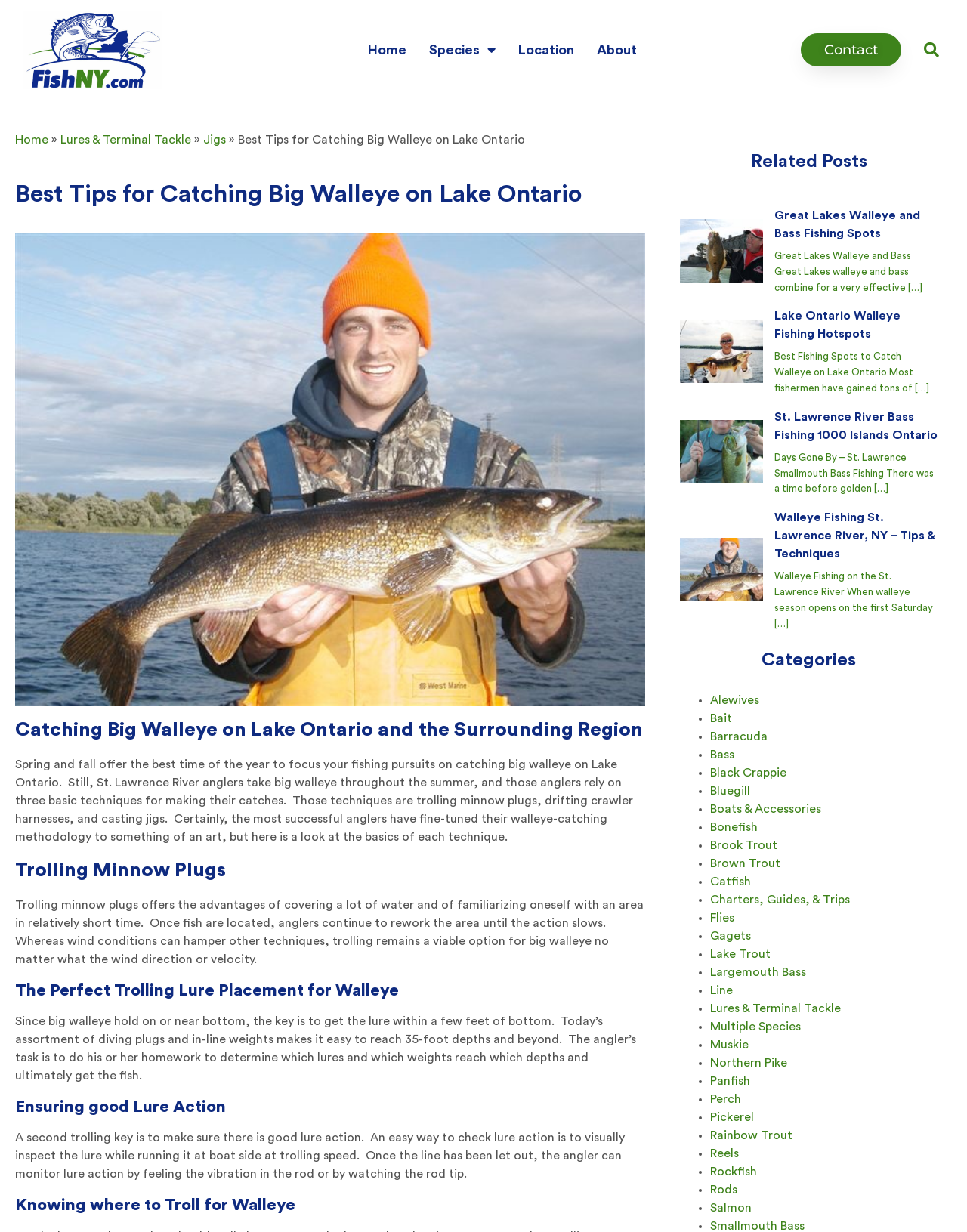Locate the bounding box coordinates of the clickable element to fulfill the following instruction: "Read 'Trolling Minnow Plugs' article". Provide the coordinates as four float numbers between 0 and 1 in the format [left, top, right, bottom].

[0.016, 0.696, 0.667, 0.717]